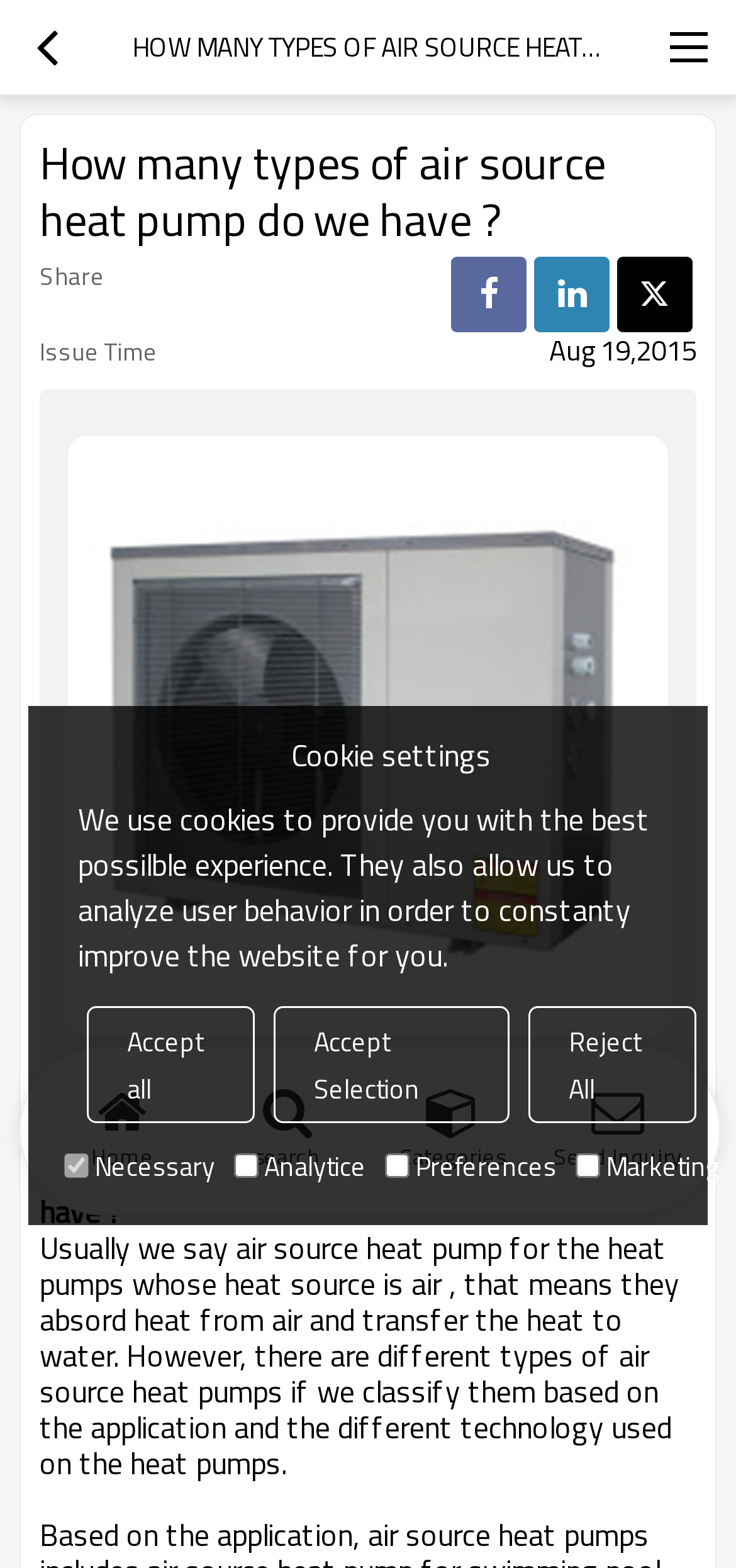Specify the bounding box coordinates (top-left x, top-left y, bottom-right x, bottom-right y) of the UI element in the screenshot that matches this description: Home

[0.054, 0.68, 0.278, 0.75]